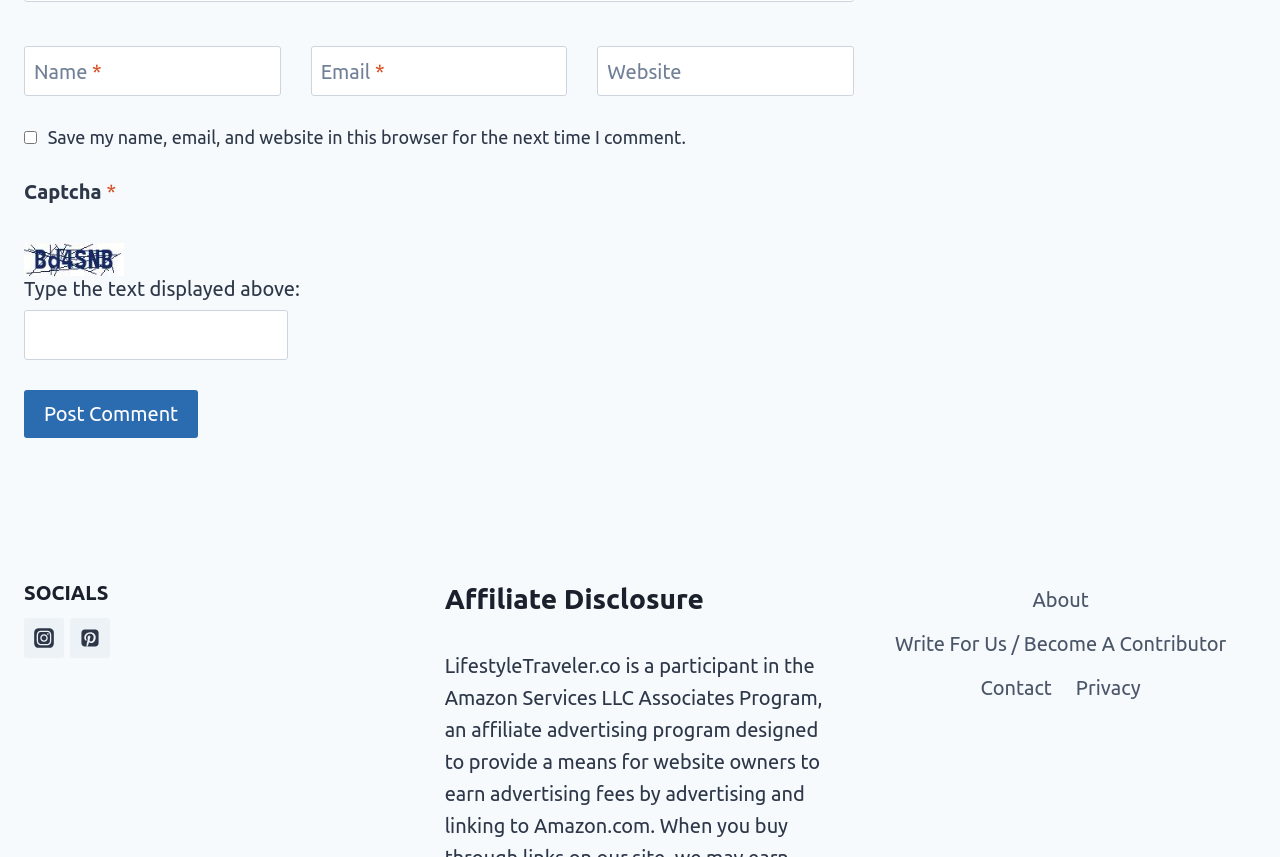Extract the bounding box coordinates of the UI element described by: "name="submit" value="Post Comment"". The coordinates should include four float numbers ranging from 0 to 1, e.g., [left, top, right, bottom].

[0.019, 0.455, 0.155, 0.511]